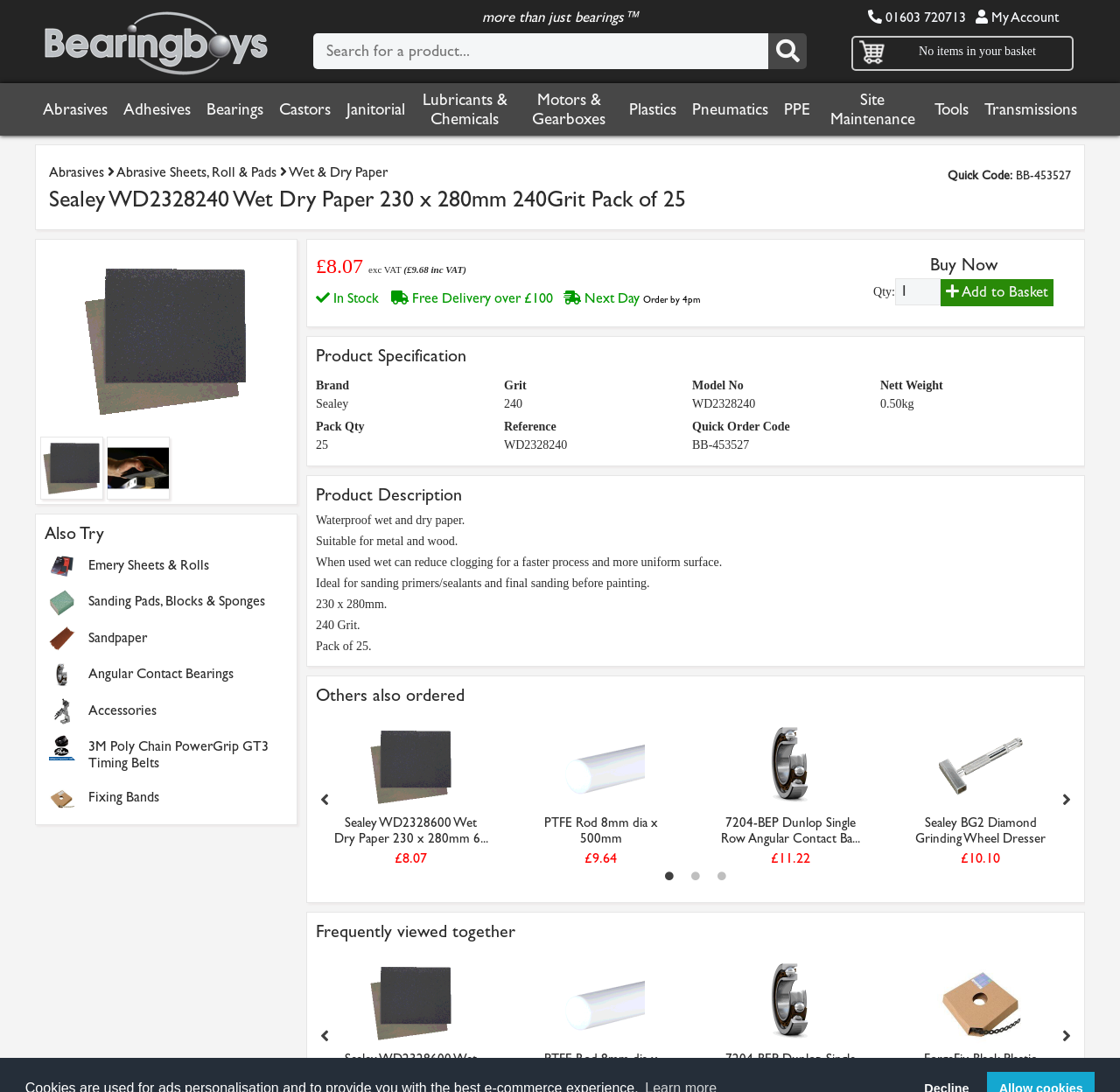Given the element description, predict the bounding box coordinates in the format (top-left x, top-left y, bottom-right x, bottom-right y). Make sure all values are between 0 and 1. Here is the element description: Wet & Dry Paper

[0.258, 0.15, 0.346, 0.165]